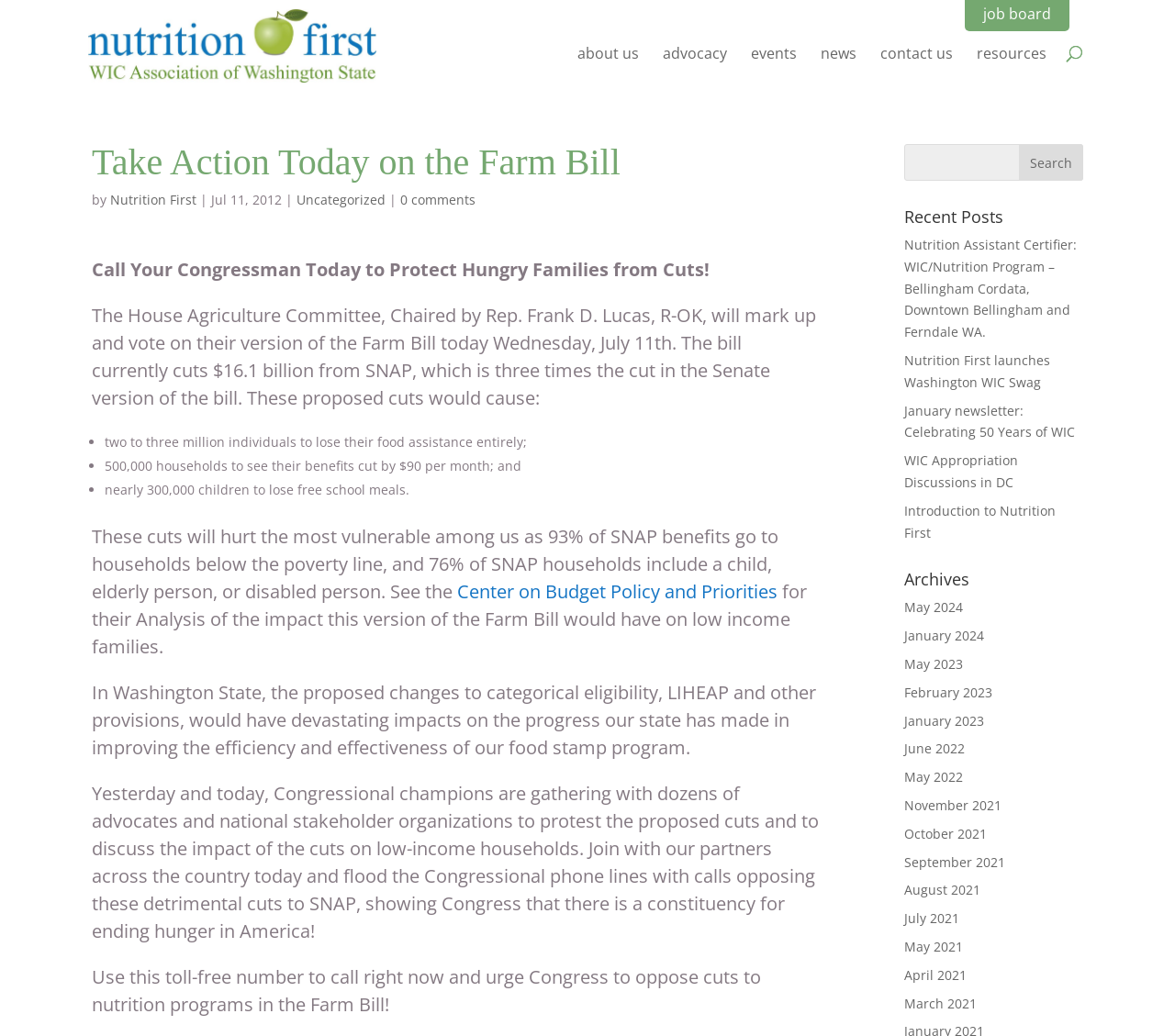Locate and extract the text of the main heading on the webpage.

Take Action Today on the Farm Bill